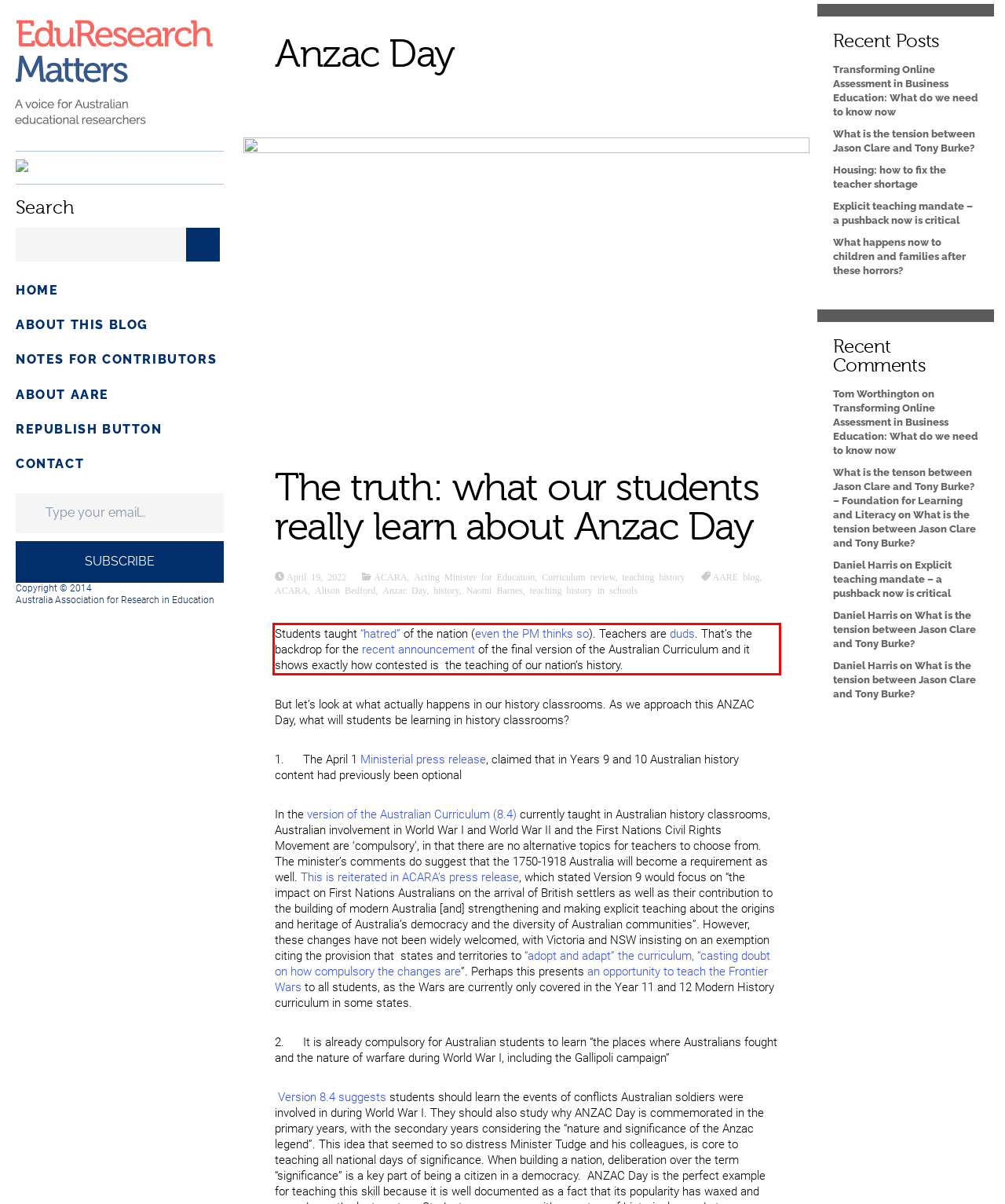From the screenshot of the webpage, locate the red bounding box and extract the text contained within that area.

Students taught “hatred” of the nation (even the PM thinks so). Teachers are duds. That’s the backdrop for the recent announcement of the final version of the Australian Curriculum and it shows exactly how contested is the teaching of our nation’s history.